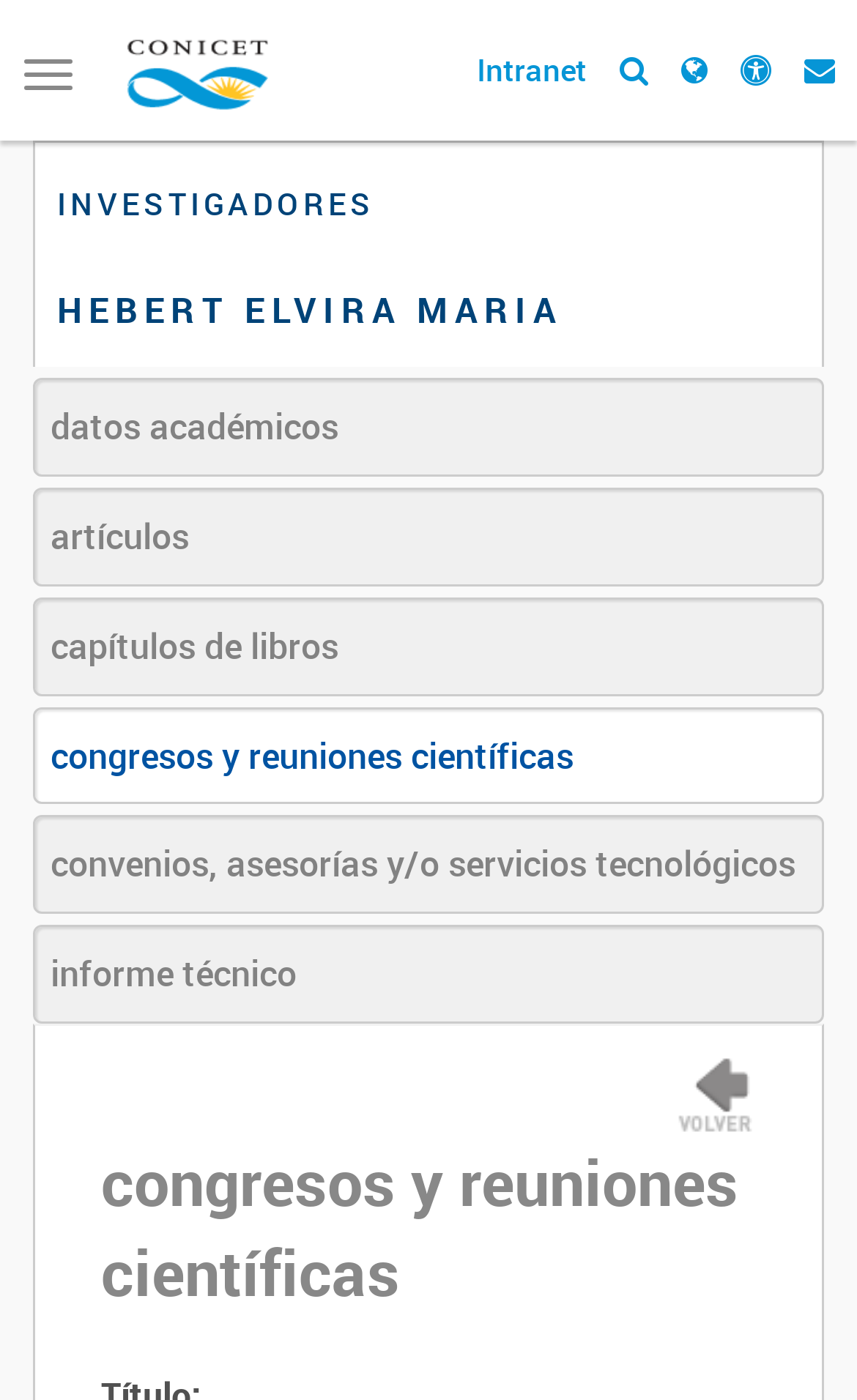Specify the bounding box coordinates of the area to click in order to follow the given instruction: "Click on the image."

[0.785, 0.752, 0.882, 0.811]